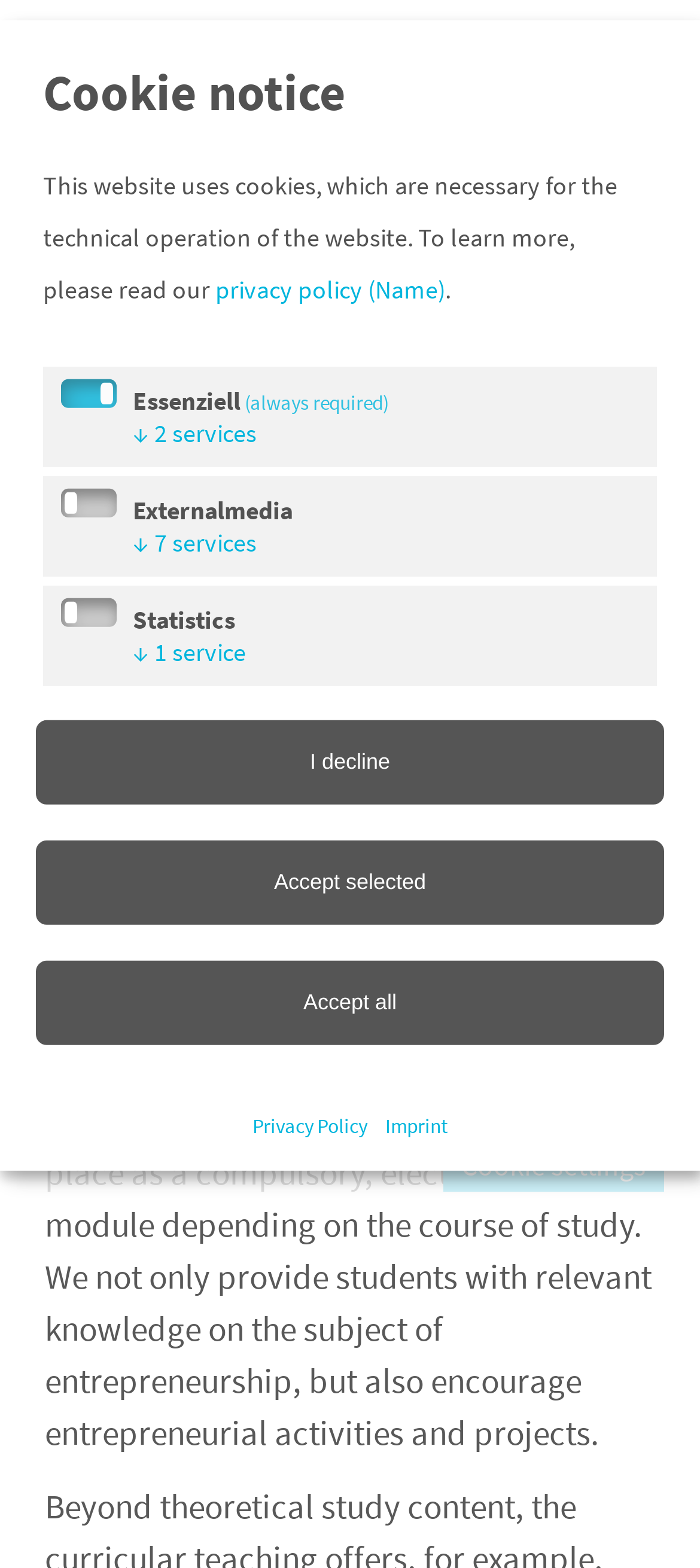Provide a comprehensive description of the webpage.

The webpage is about the Strascheg Center for Entrepreneurship, which offers curricular programs, certificates, and courses in connection with Bachelor and Master programs. 

At the top of the page, there is a logo of the Strascheg Center for Entrepreneurship, accompanied by a link to the center's website. On the right side of the logo, there is a link to the University of Applied Sciences Munich. 

Below the logo, there are seven links to different sections of the website, including "Offers", "News + Events", "Topics", "Start-ups", "Ecosystem", and "Inside SCE". 

Further down, there is a heading "Curricular programs" followed by a brief description of the programs offered by the Strascheg Center for Entrepreneurship. The description explains that students can take courses that are integrated into their study plans and earn ECTS points. 

On the right side of the description, there are three links: "Home", "Offers", and "Education & Qualification". 

At the bottom of the page, there is a section about cookie usage, which includes a heading "Cookie notice" and a brief description of the cookies used on the website. There are also three checkboxes to select the types of cookies to be used, along with a brief description of each type. Below the checkboxes, there are three buttons: "I decline", "Accept selected", and "Accept all". 

Finally, there are links to the "Privacy Policy" and "Imprint" at the very bottom of the page.